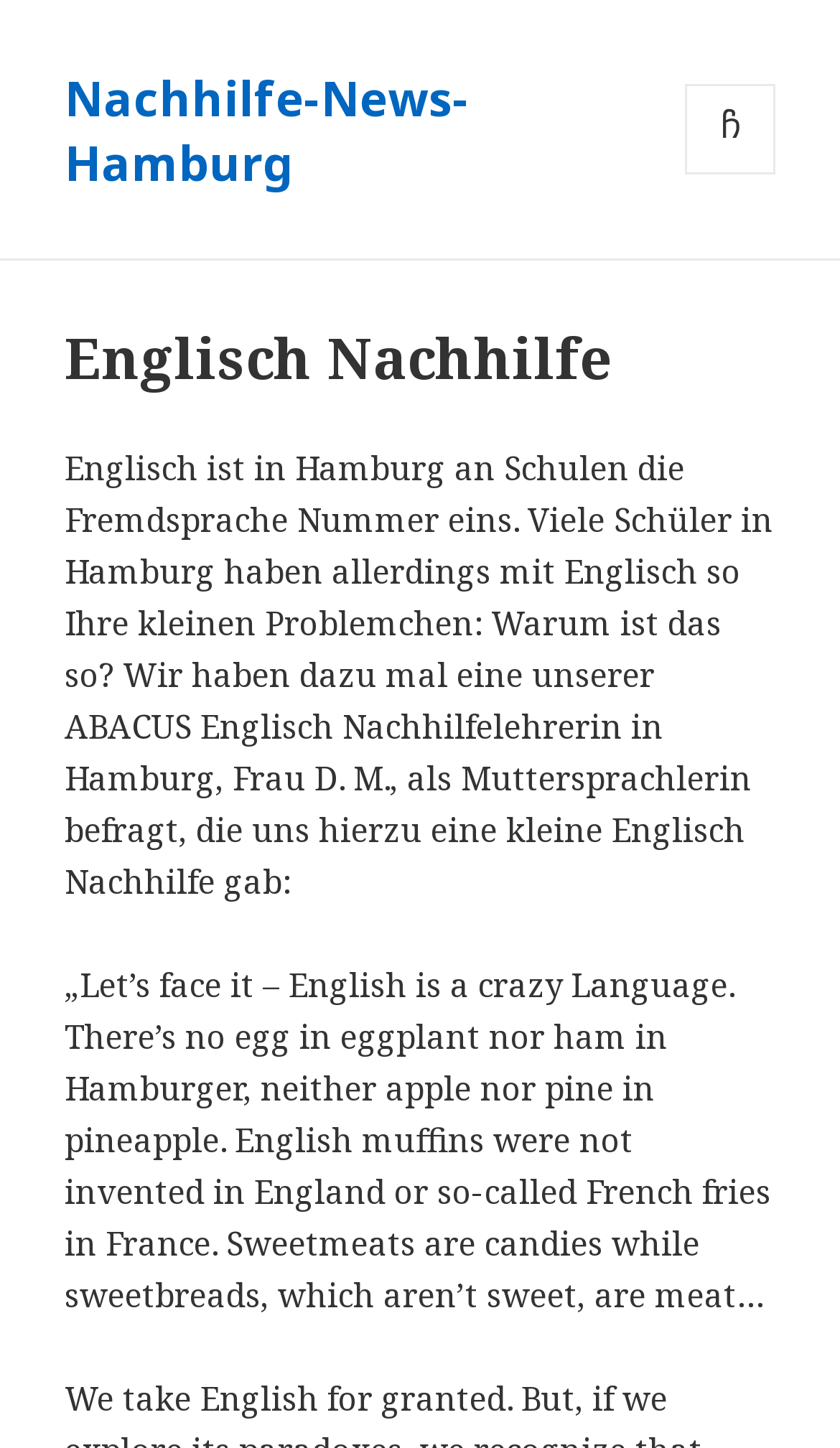Who is quoted in the webpage?
Look at the image and answer the question with a single word or phrase.

Frau D. M.